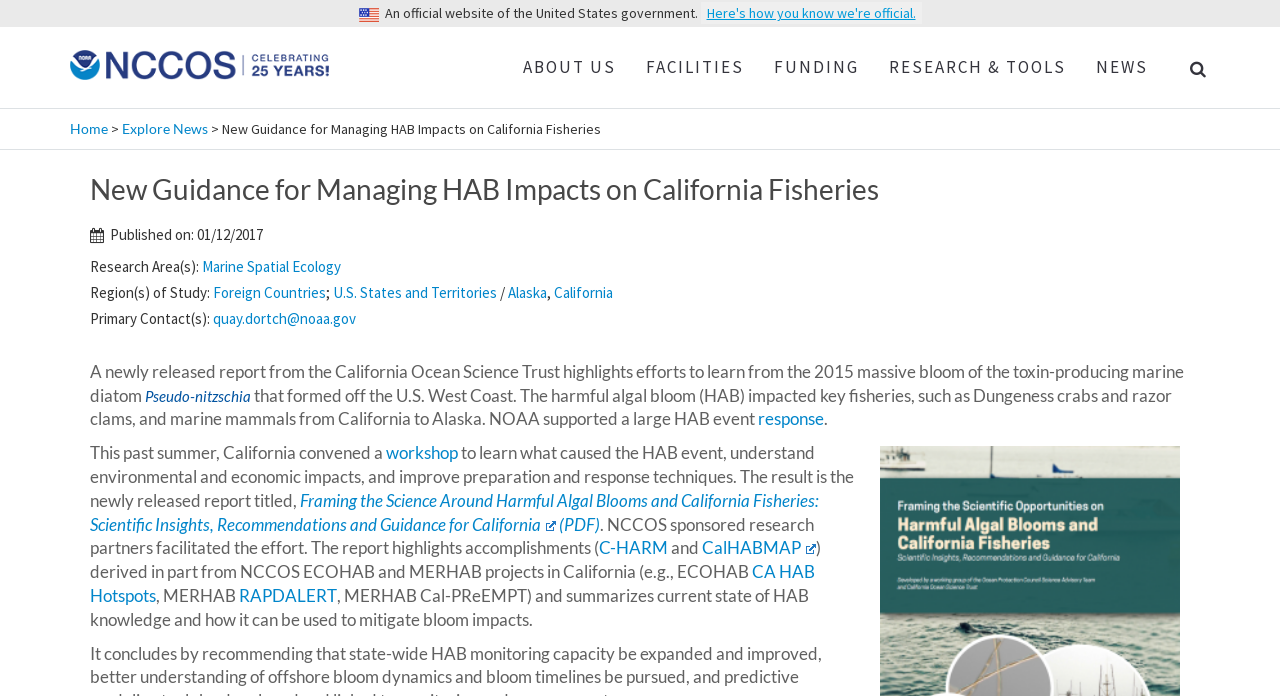Can you specify the bounding box coordinates of the area that needs to be clicked to fulfill the following instruction: "Explore research area Marine Spatial Ecology"?

[0.158, 0.369, 0.266, 0.396]